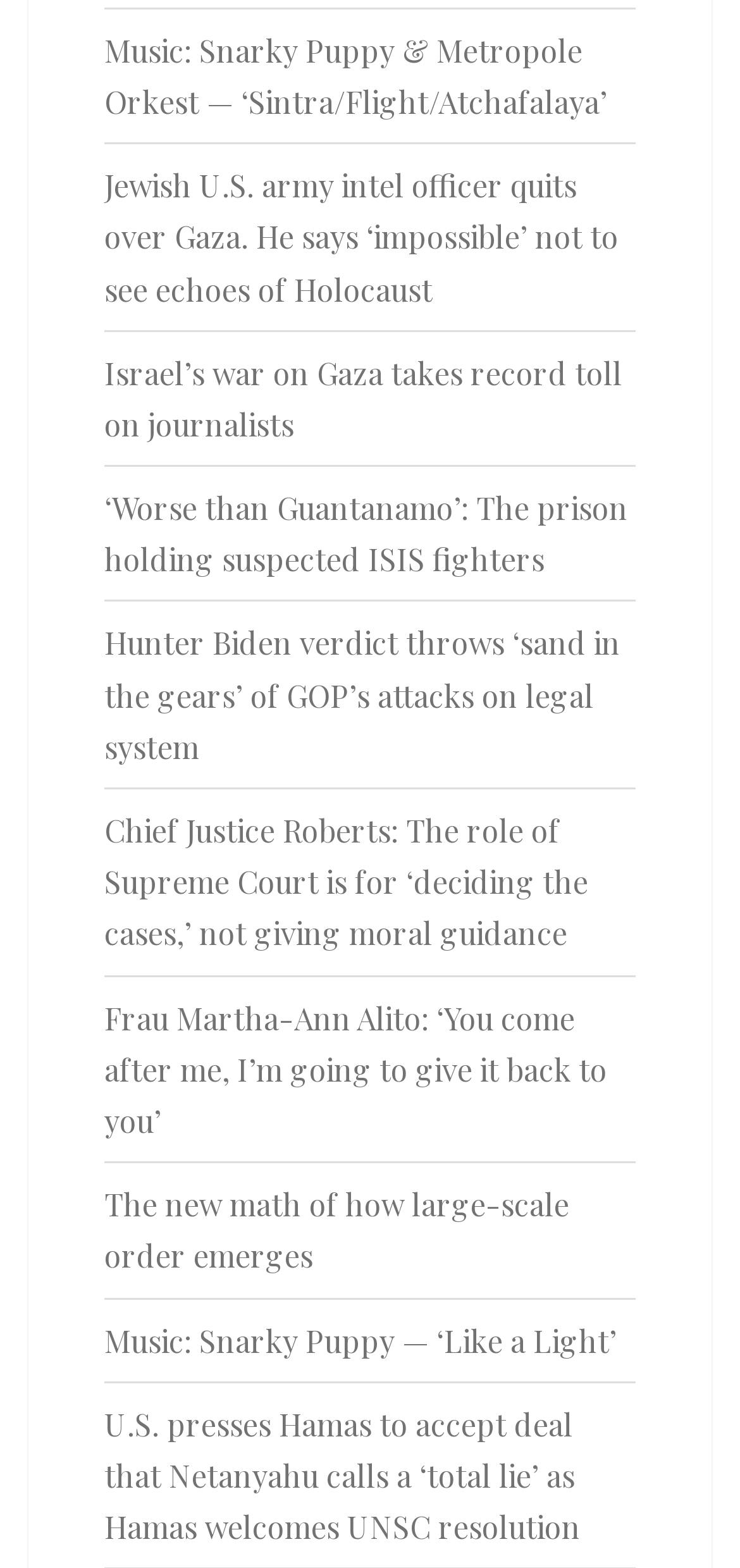What is the topic of the first link?
Please describe in detail the information shown in the image to answer the question.

The first link has the text 'Music: Snarky Puppy & Metropole Orkest — ‘Sintra/Flight/Atchafalaya’’ which indicates that the topic of the link is music, specifically a song or album by Snarky Puppy and Metropole Orkest.